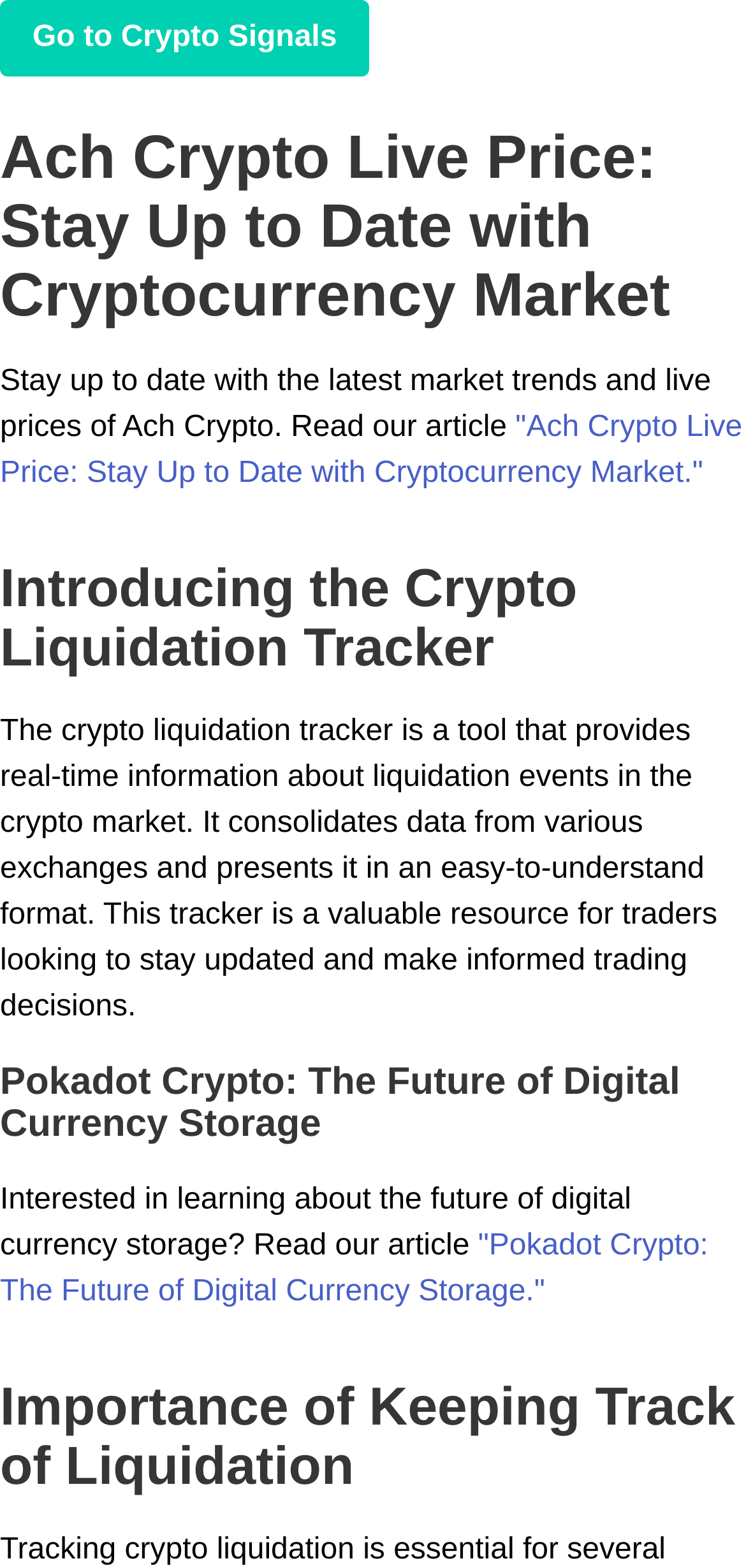Please answer the following question using a single word or phrase: 
How many articles are mentioned on the webpage?

Three